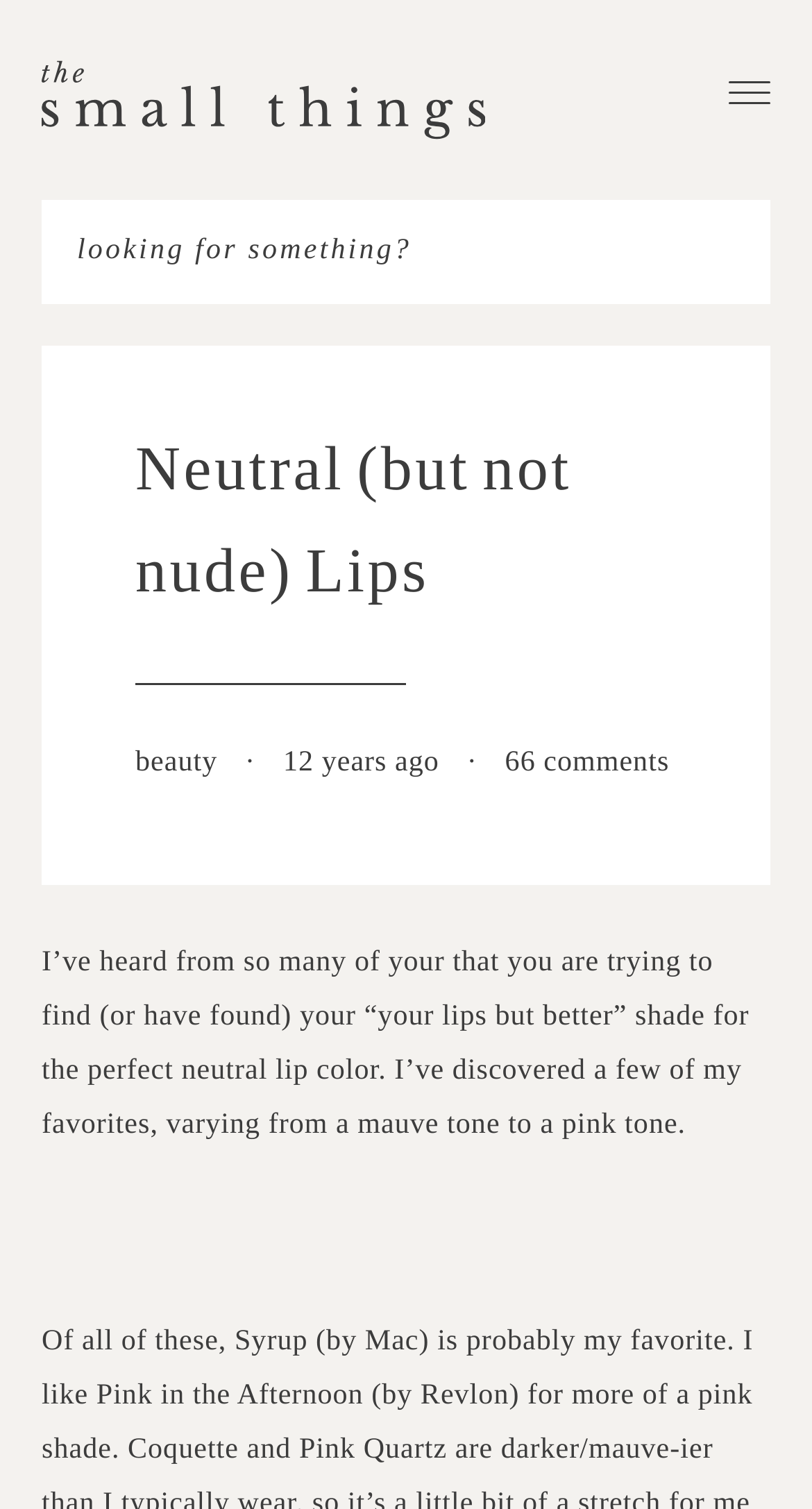Please examine the image and provide a detailed answer to the question: How many comments does the blog post have?

The number of comments can be found by looking at the StaticText '66 comments' located below the heading 'Neutral (but not nude) Lips'. This text explicitly states the number of comments.